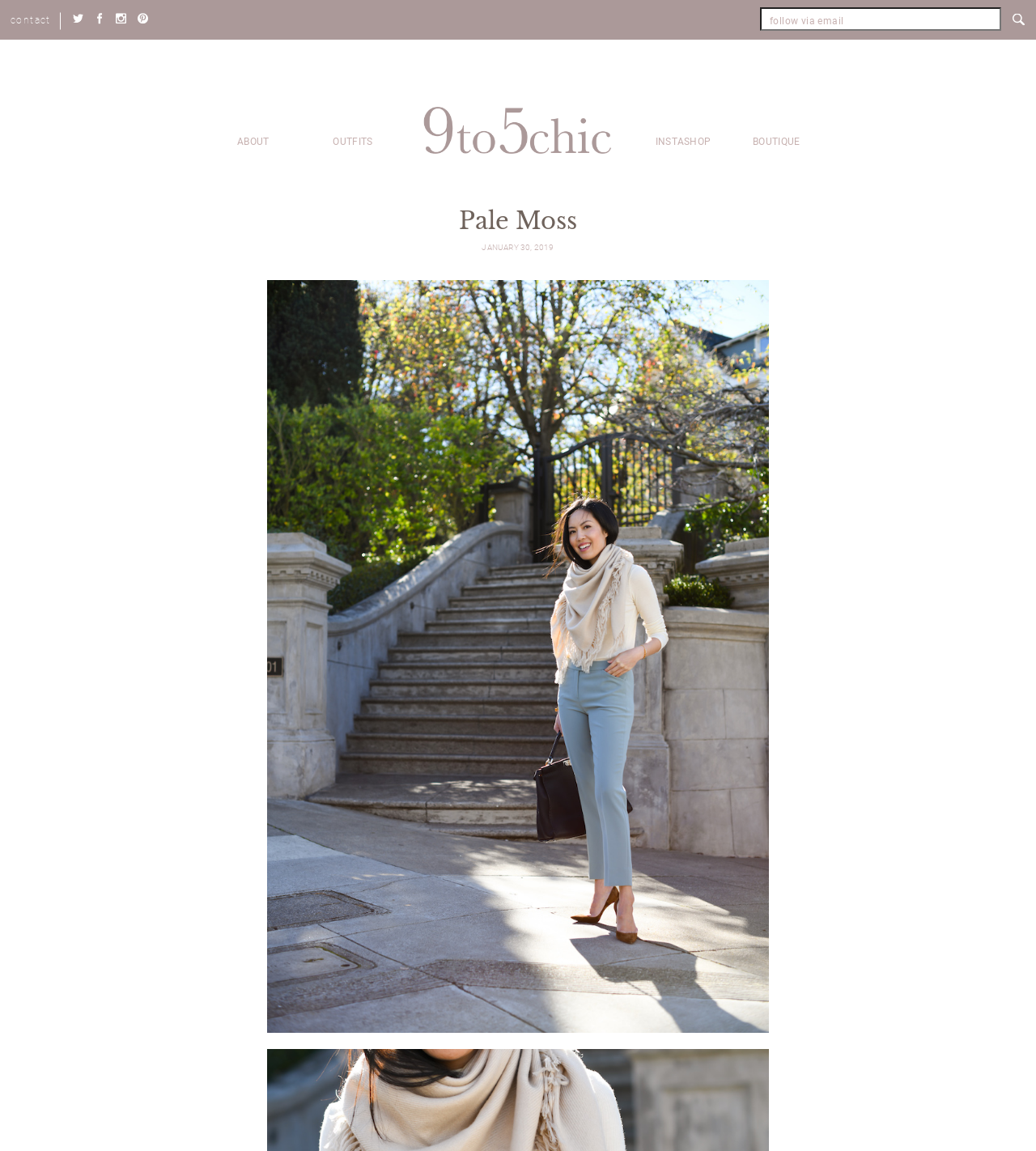Please provide a one-word or short phrase answer to the question:
What are the main categories of the blog?

OUTFITS, ABOUT, INSTASHOP, BOUTIQUE